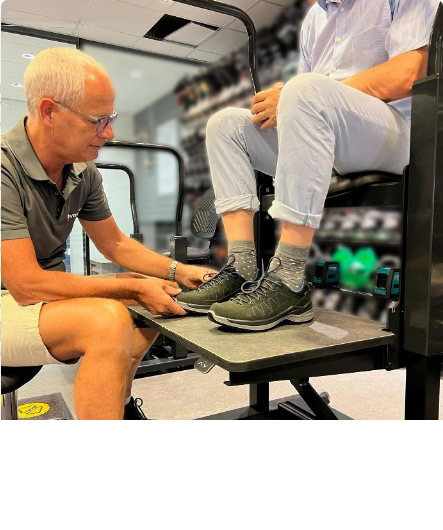Provide a brief response to the question below using a single word or phrase: 
What is stored on the shelves in the background?

Footwear and orthotic products